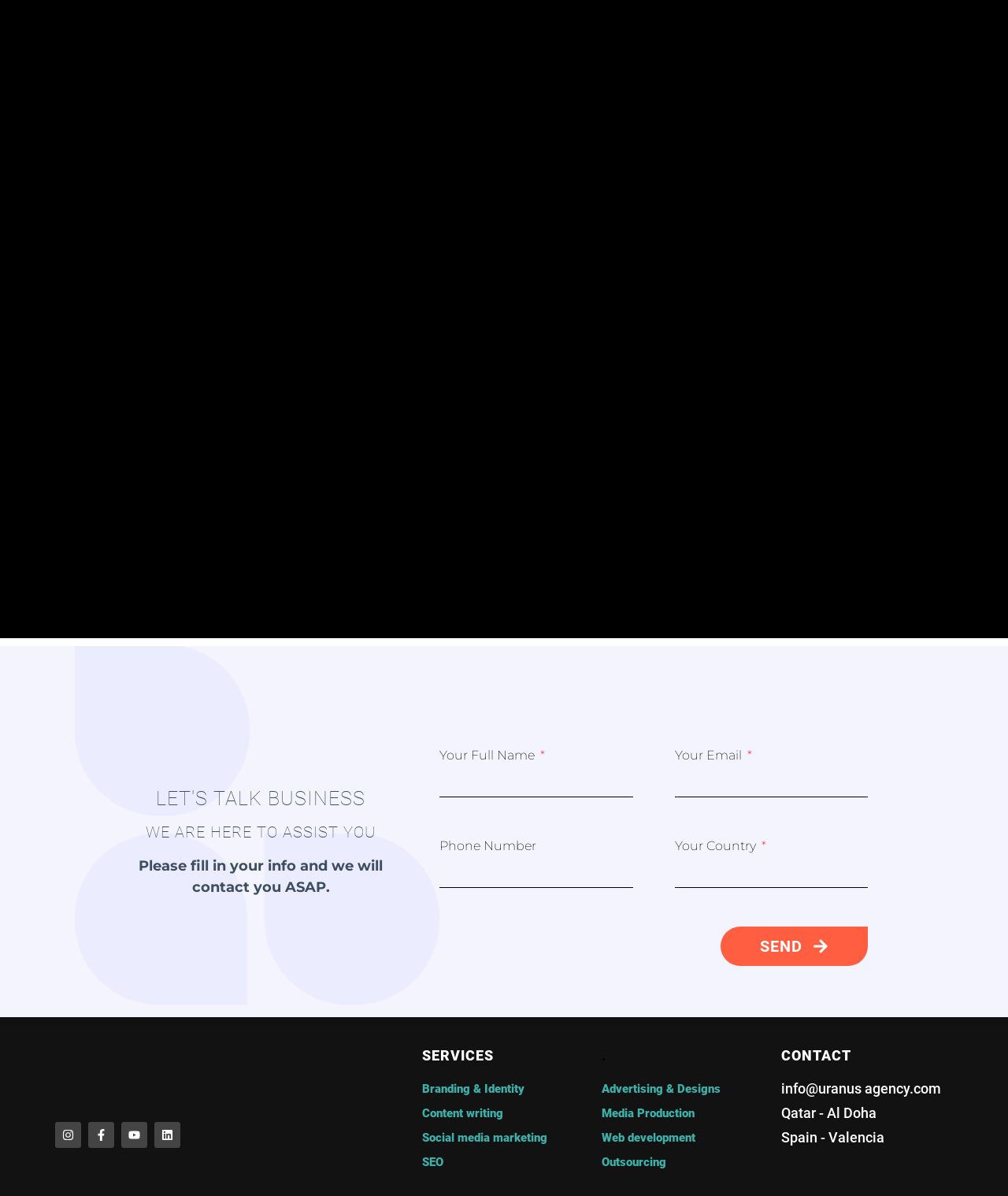Determine the bounding box coordinates for the area that needs to be clicked to fulfill this task: "Visit the Instagram page". The coordinates must be given as four float numbers between 0 and 1, i.e., [left, top, right, bottom].

[0.055, 0.938, 0.08, 0.96]